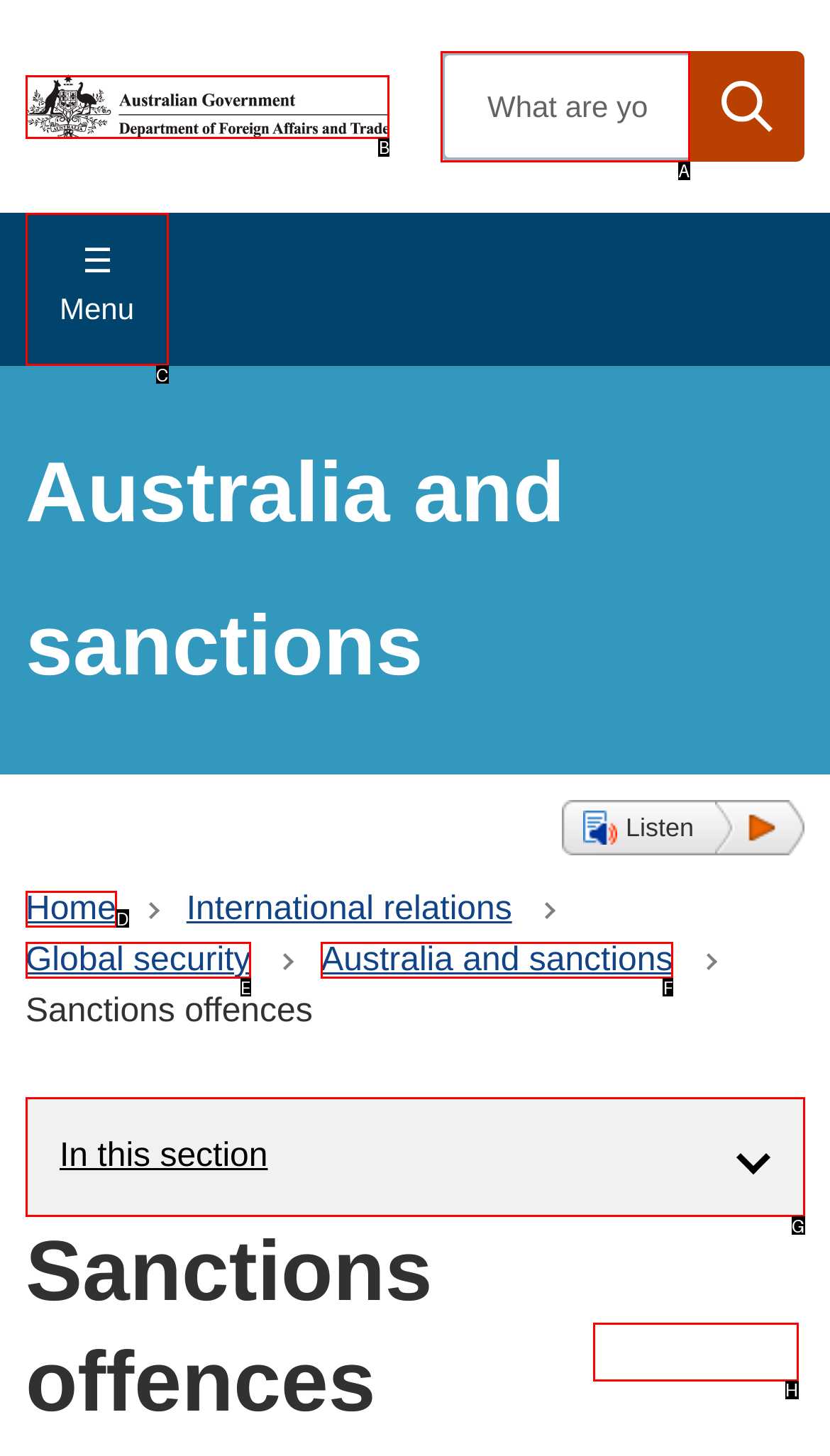Based on the choices marked in the screenshot, which letter represents the correct UI element to perform the task: Go to home page?

B